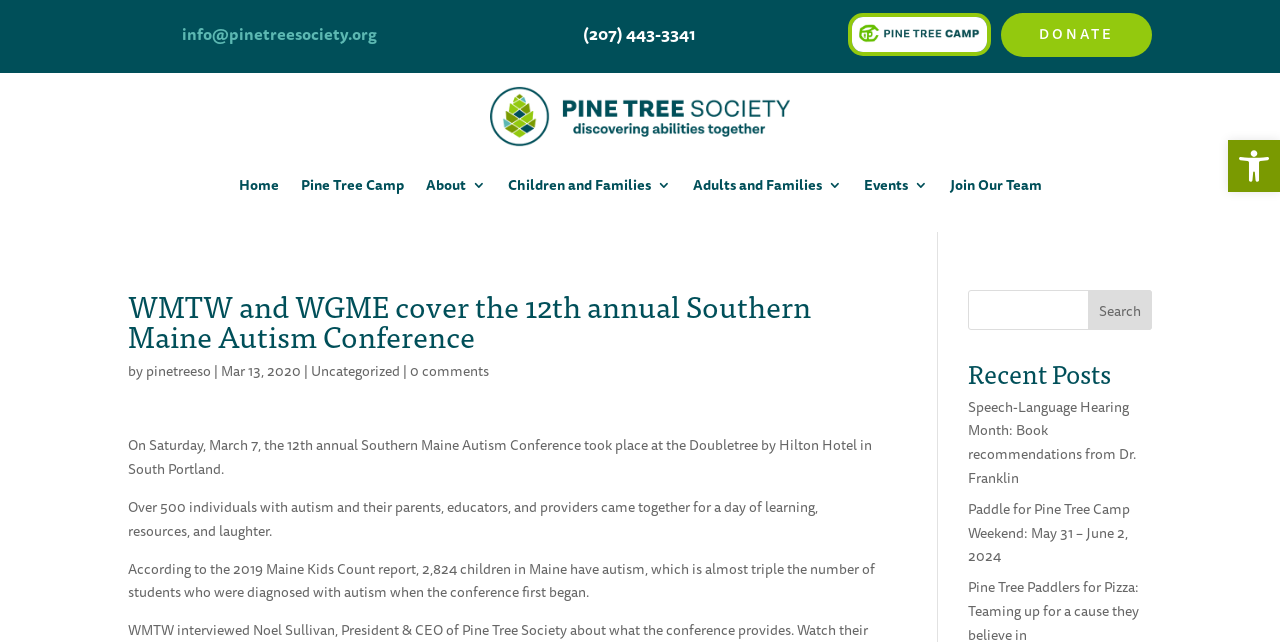Determine the coordinates of the bounding box that should be clicked to complete the instruction: "Read recent posts". The coordinates should be represented by four float numbers between 0 and 1: [left, top, right, bottom].

[0.756, 0.56, 0.9, 0.616]